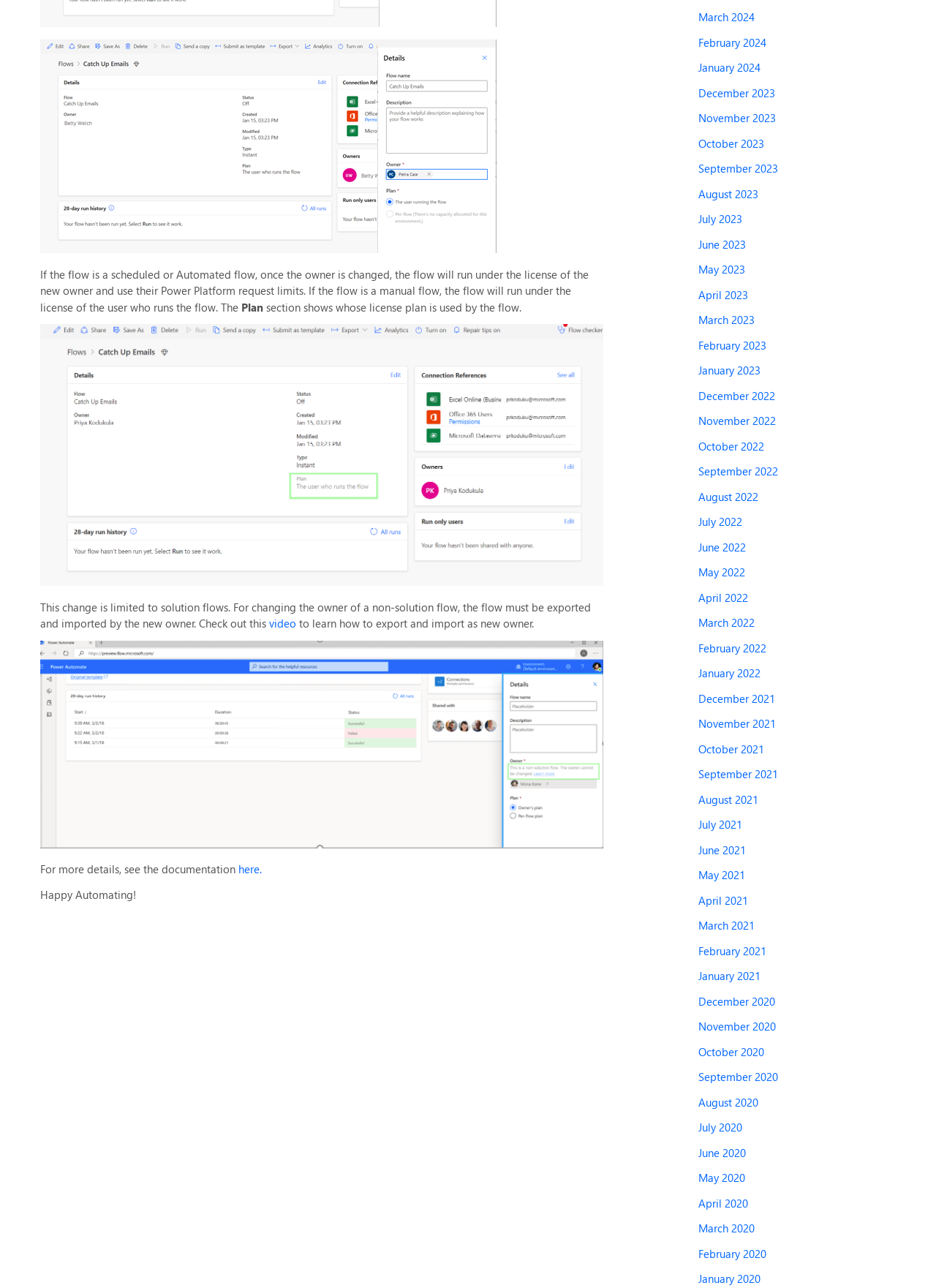Locate the bounding box coordinates of the element that should be clicked to execute the following instruction: "Go to the page for January 2023.".

[0.746, 0.282, 0.812, 0.293]